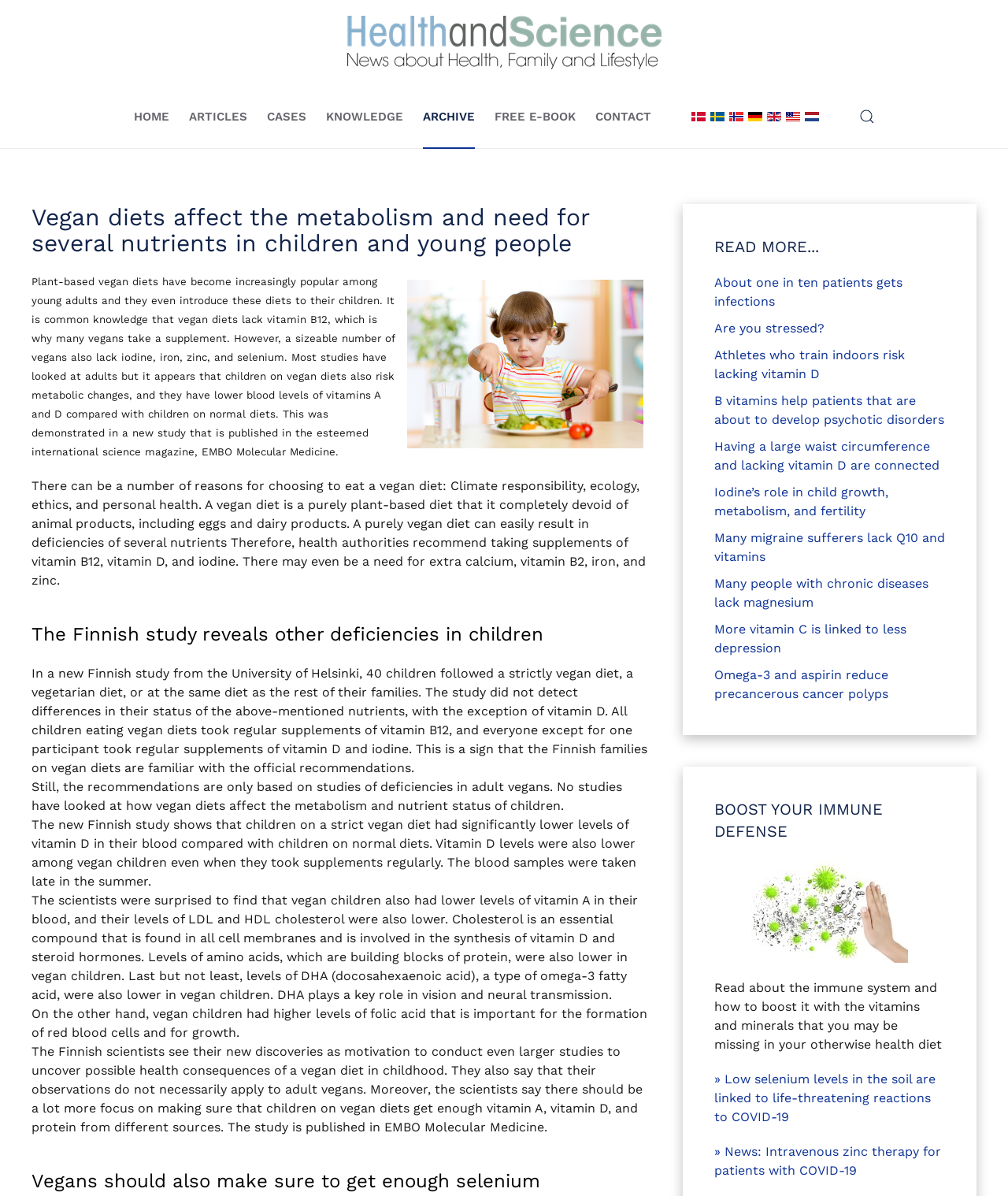Find the bounding box coordinates of the element to click in order to complete the given instruction: "Switch to the 'English (UK)' language."

[0.758, 0.092, 0.777, 0.103]